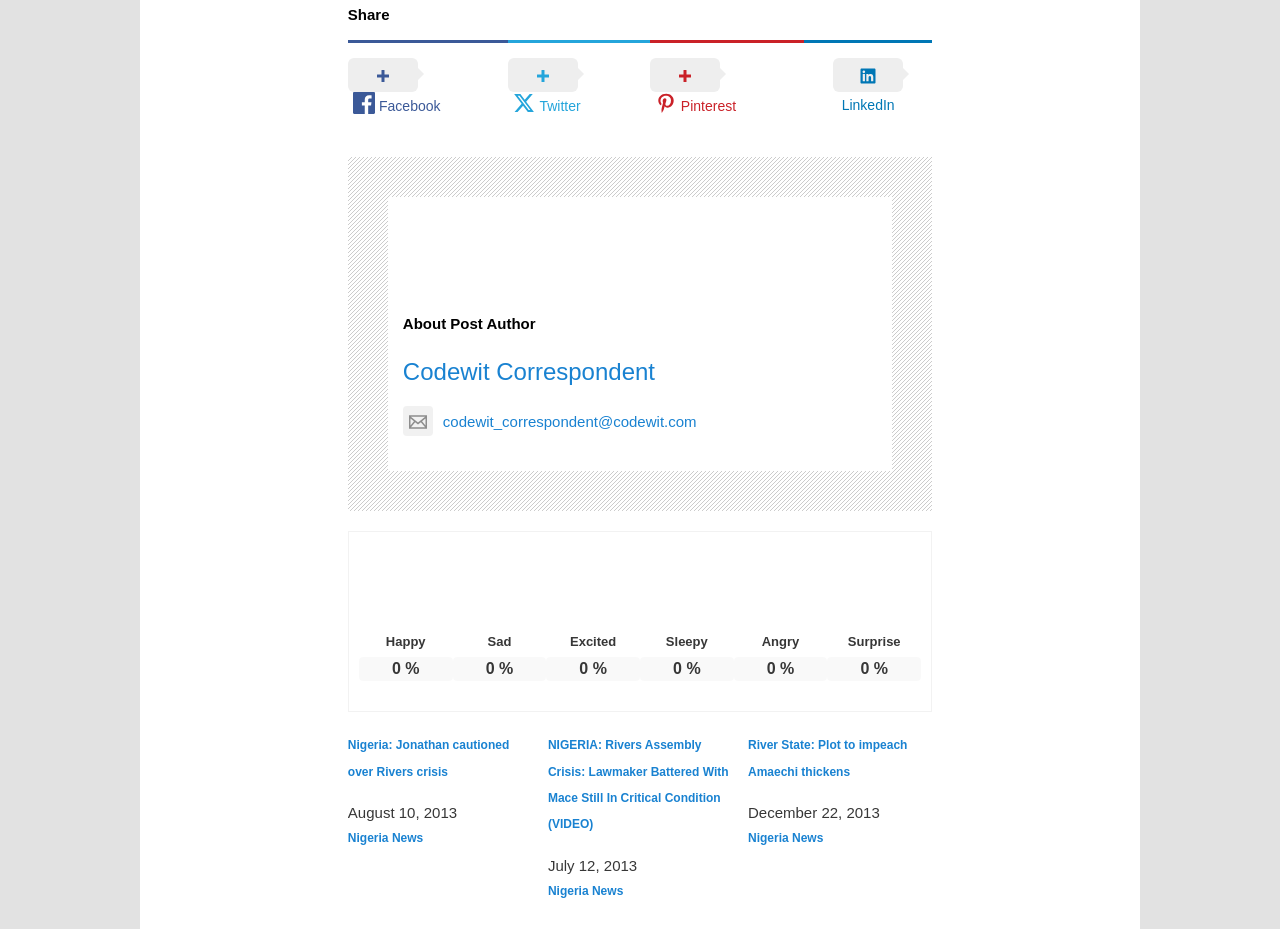Determine the bounding box coordinates for the element that should be clicked to follow this instruction: "Share on Facebook". The coordinates should be given as four float numbers between 0 and 1, in the format [left, top, right, bottom].

[0.272, 0.043, 0.397, 0.147]